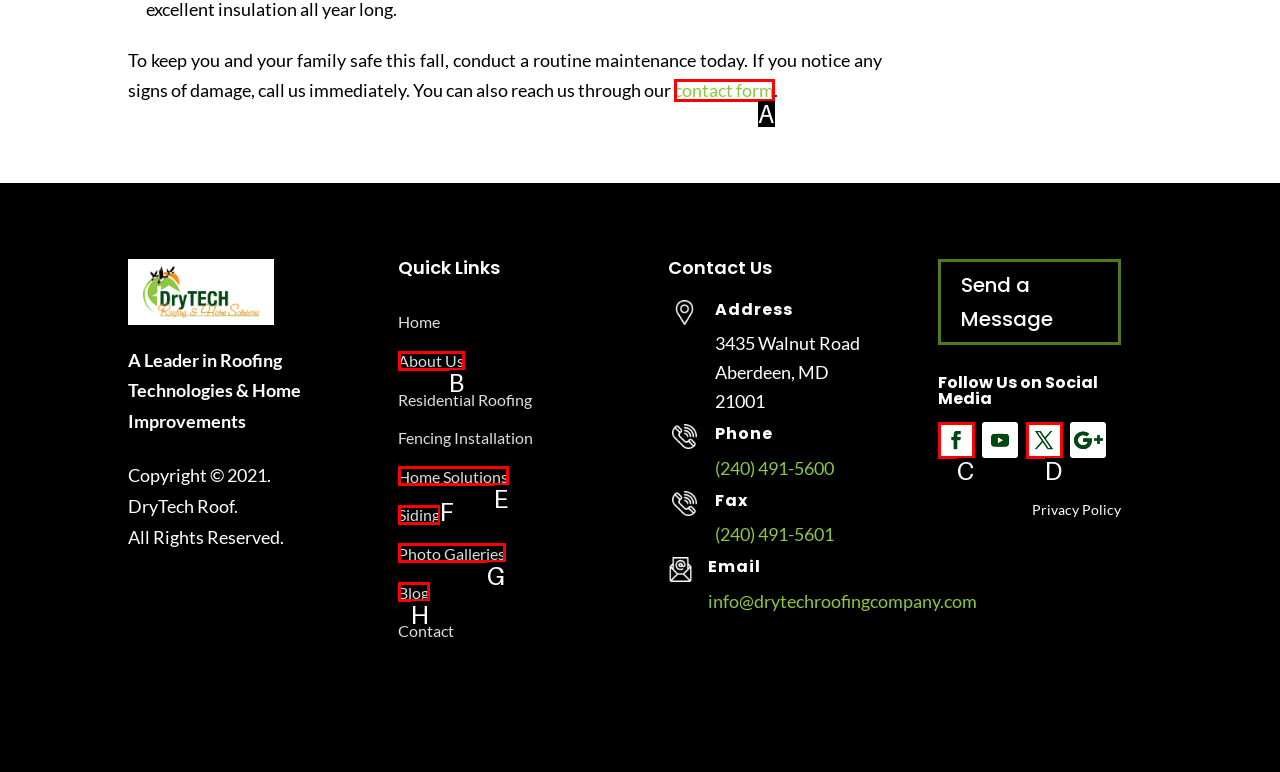Identify the option that corresponds to the given description: Follow. Reply with the letter of the chosen option directly.

C